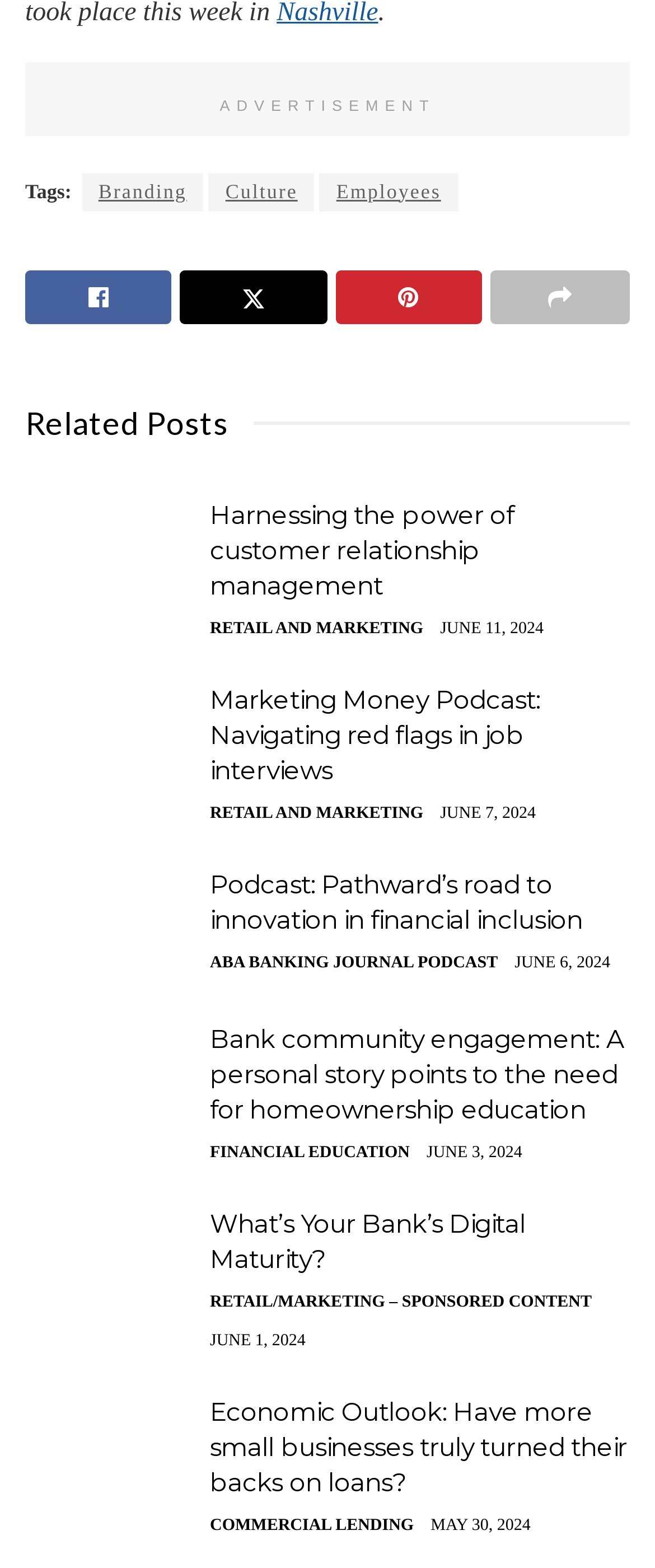How many articles are listed on the webpage?
Examine the screenshot and reply with a single word or phrase.

5